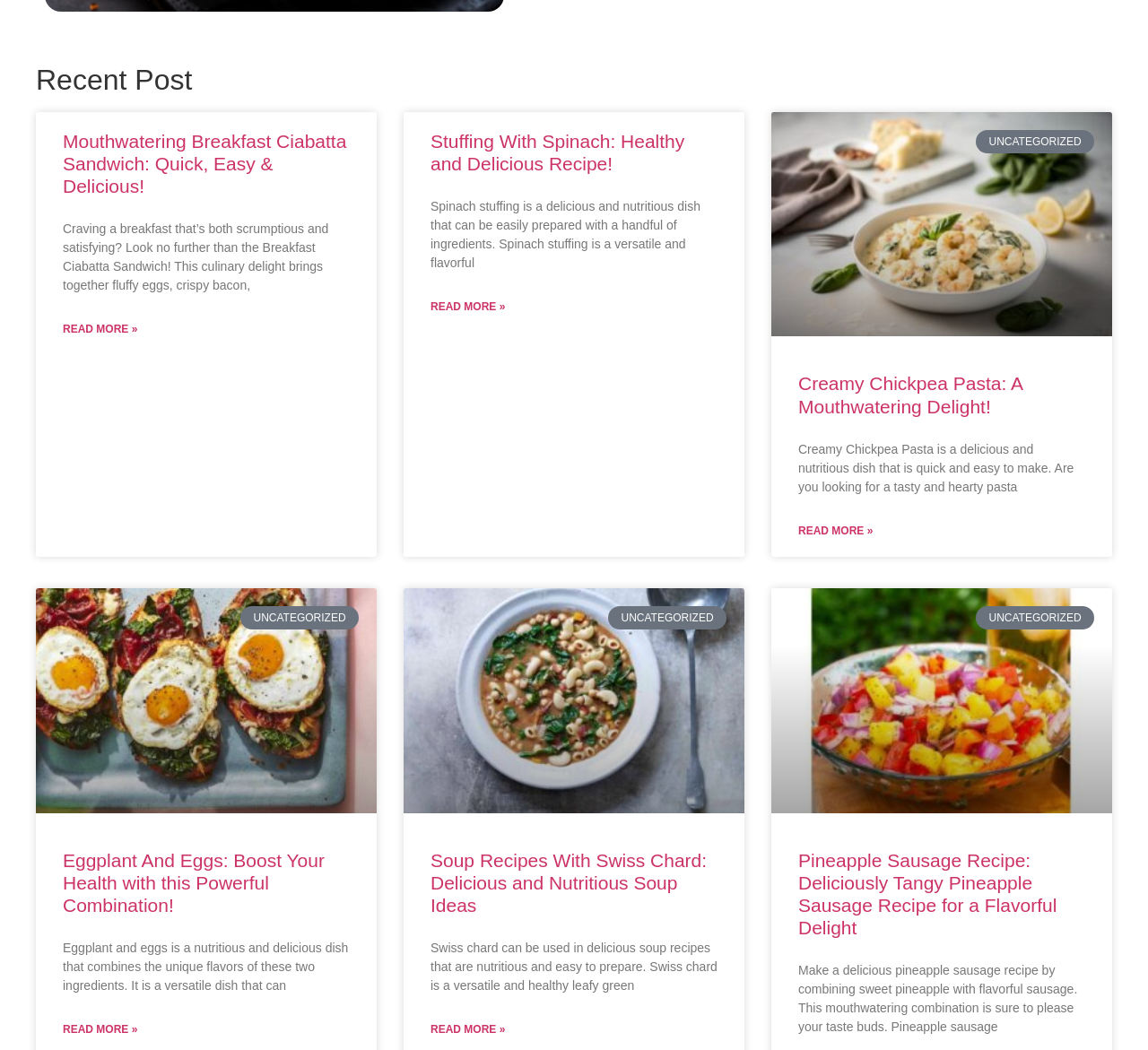Please identify the bounding box coordinates of the element that needs to be clicked to execute the following command: "Read more about Eggplant And Eggs: Boost Your Health with this Powerful Combination!". Provide the bounding box using four float numbers between 0 and 1, formatted as [left, top, right, bottom].

[0.055, 0.973, 0.12, 0.988]